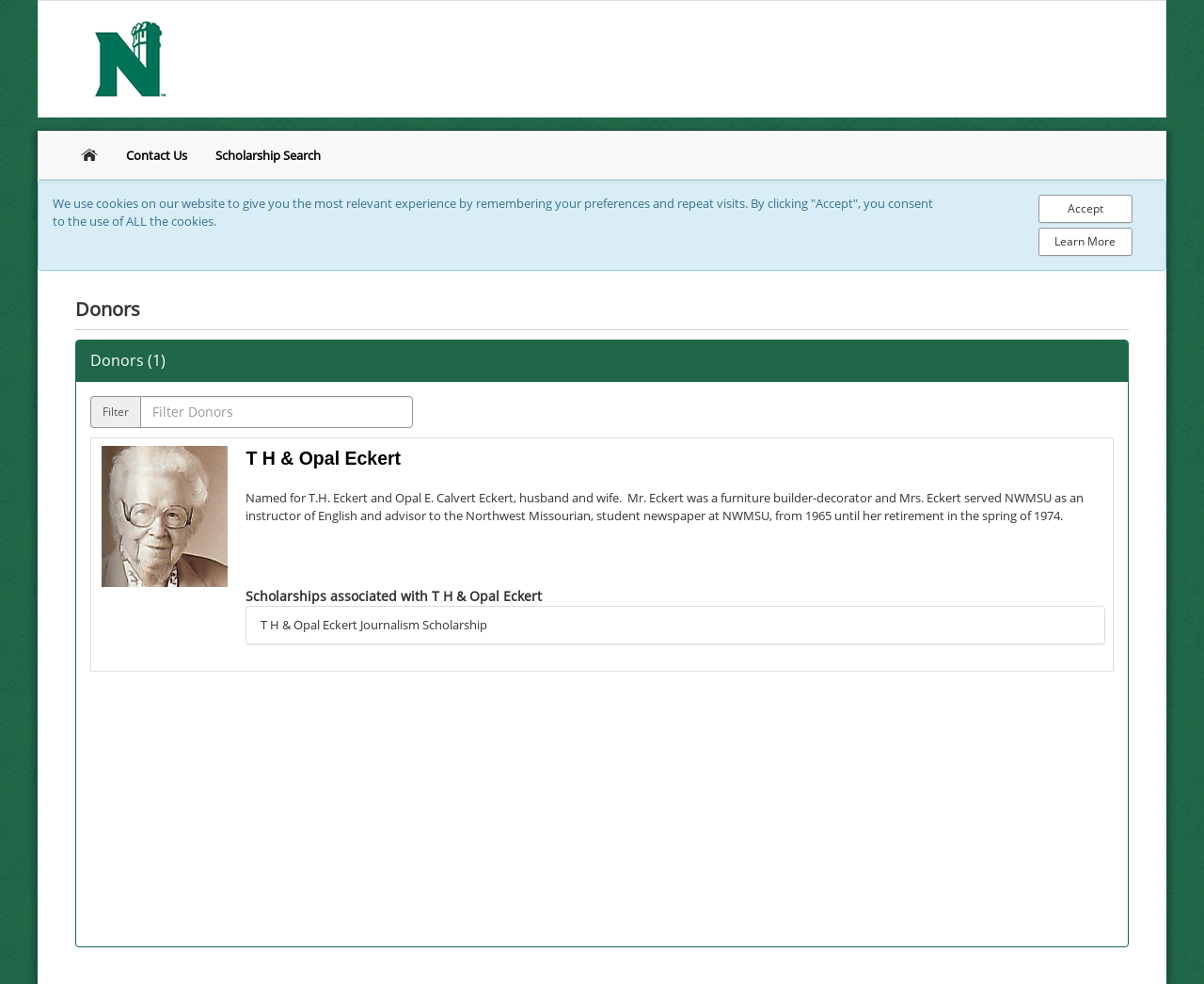Identify the bounding box coordinates for the UI element described as: "Contact Us". The coordinates should be provided as four floats between 0 and 1: [left, top, right, bottom].

[0.093, 0.134, 0.167, 0.182]